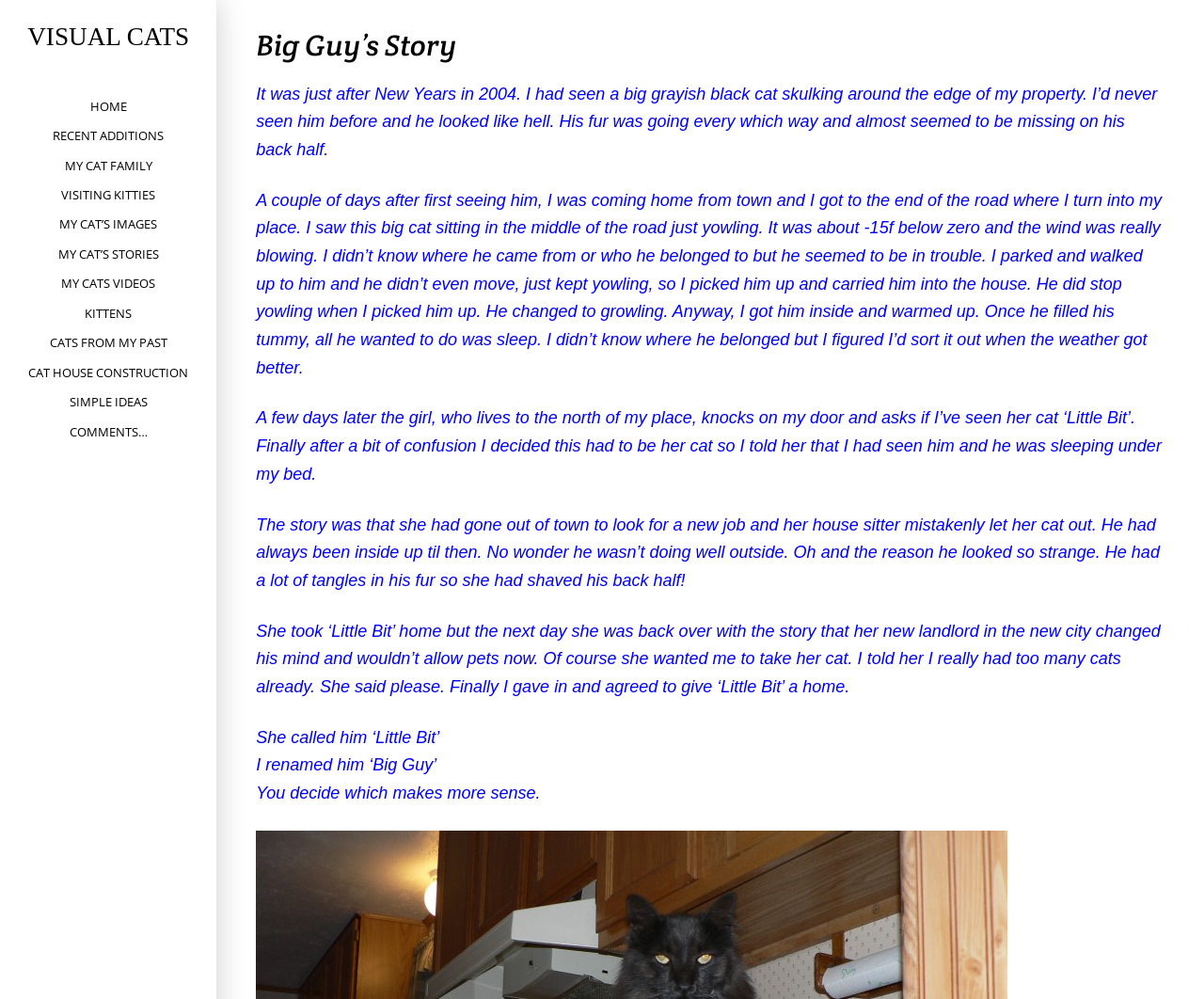Determine the bounding box coordinates of the UI element that matches the following description: "Cats from my past". The coordinates should be four float numbers between 0 and 1 in the format [left, top, right, bottom].

[0.029, 0.329, 0.151, 0.359]